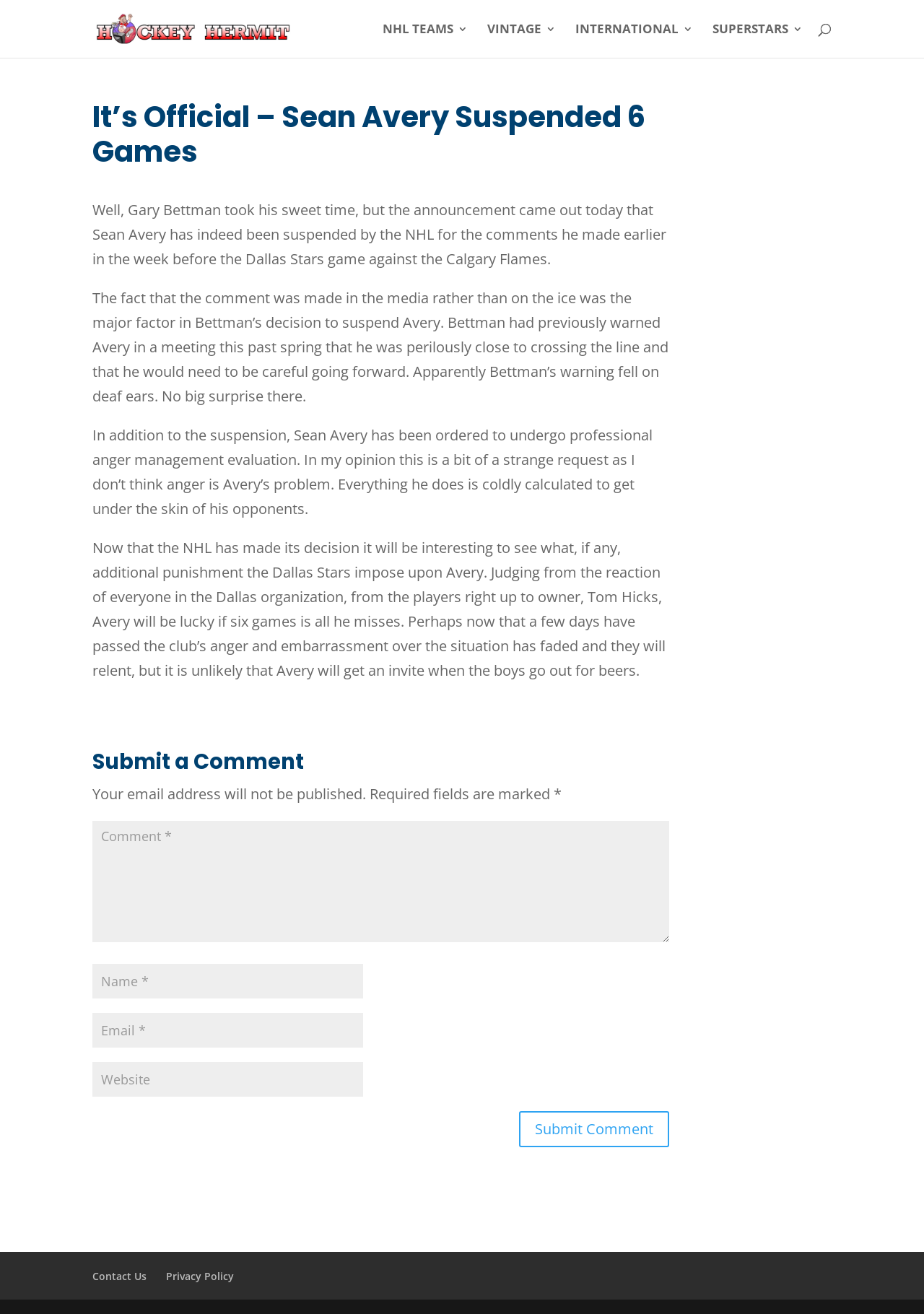Determine the bounding box coordinates for the region that must be clicked to execute the following instruction: "Read the article".

[0.1, 0.076, 0.724, 0.925]